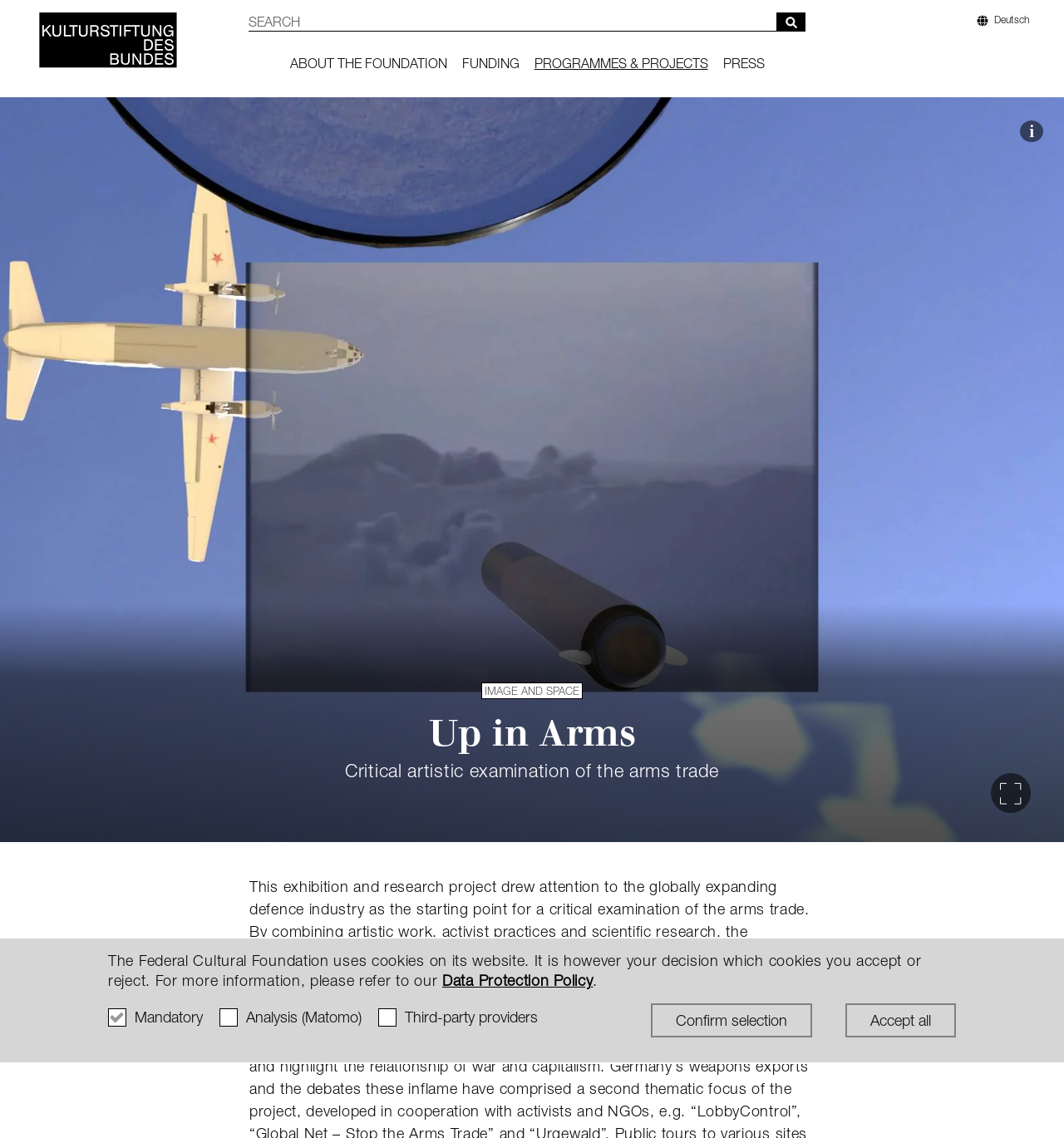Identify the bounding box for the given UI element using the description provided. Coordinates should be in the format (top-left x, top-left y, bottom-right x, bottom-right y) and must be between 0 and 1. Here is the description: Deutsch diese Seite auf deutsch

[0.918, 0.012, 0.967, 0.023]